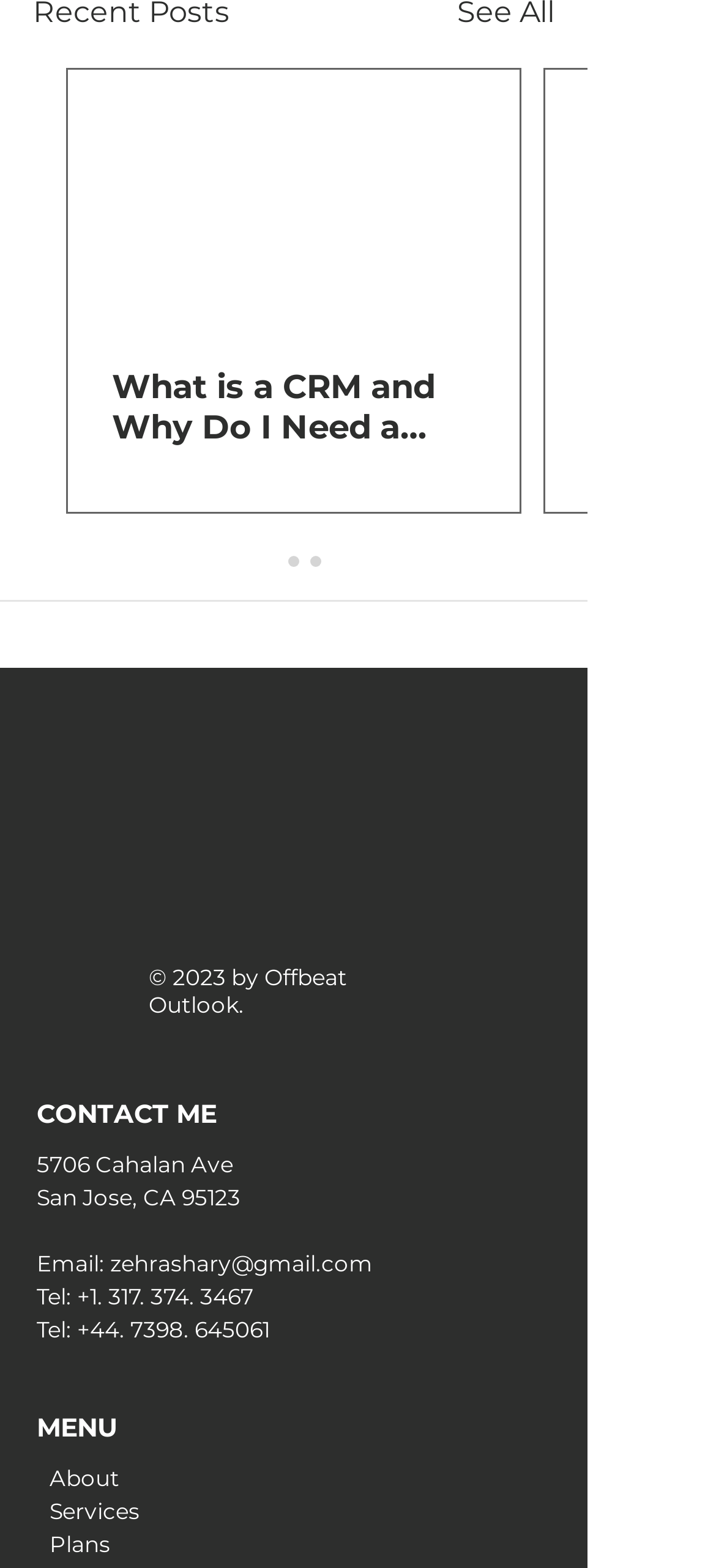Please specify the coordinates of the bounding box for the element that should be clicked to carry out this instruction: "Contact via email". The coordinates must be four float numbers between 0 and 1, formatted as [left, top, right, bottom].

[0.154, 0.797, 0.521, 0.814]